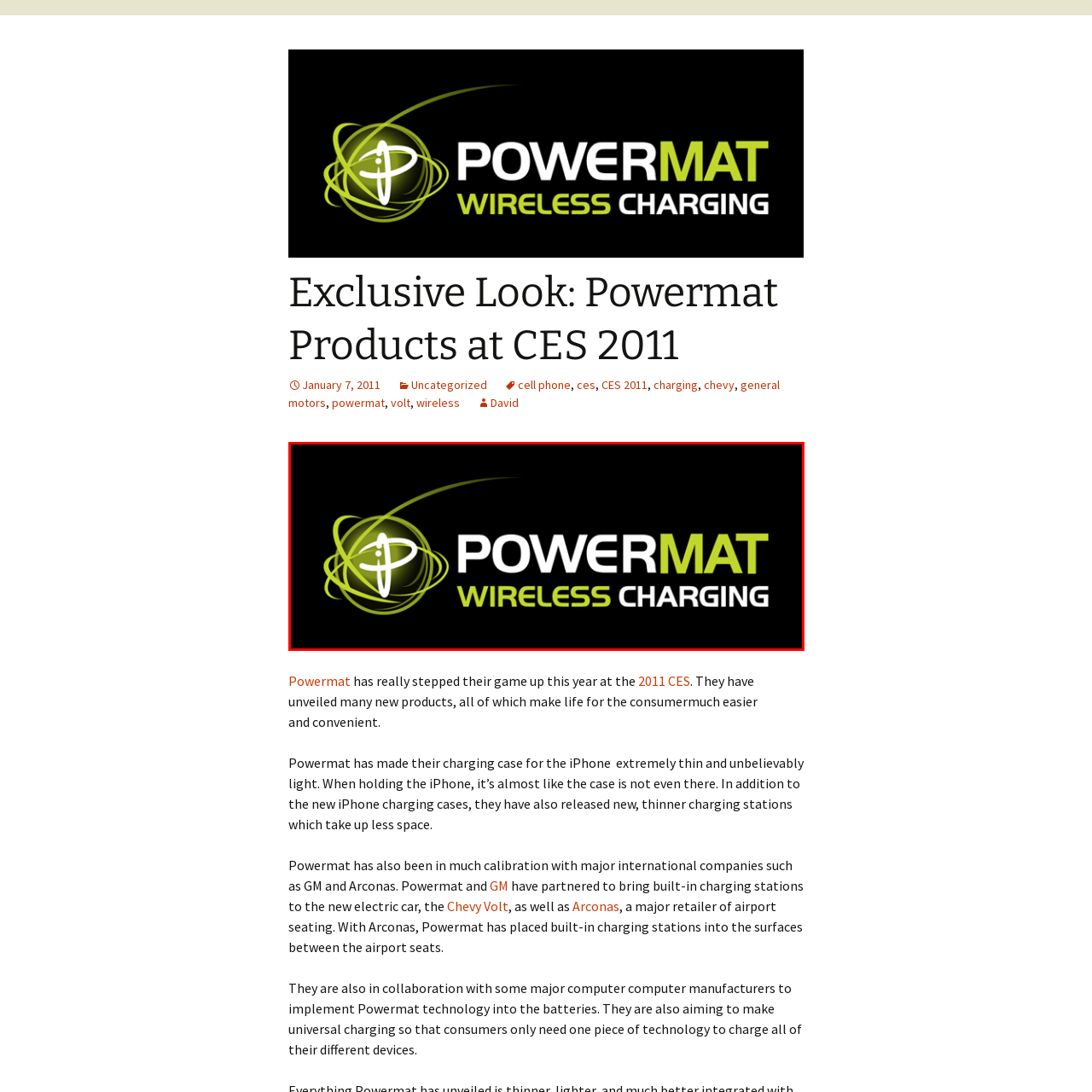What is the focus of Powermat's innovative charging solutions?
Focus on the image enclosed by the red bounding box and elaborate on your answer to the question based on the visual details present.

The caption highlights that the word 'WIRELESS' is in a striking green hue, emphasizing the company's focus on innovative charging solutions, which is wireless charging technology.